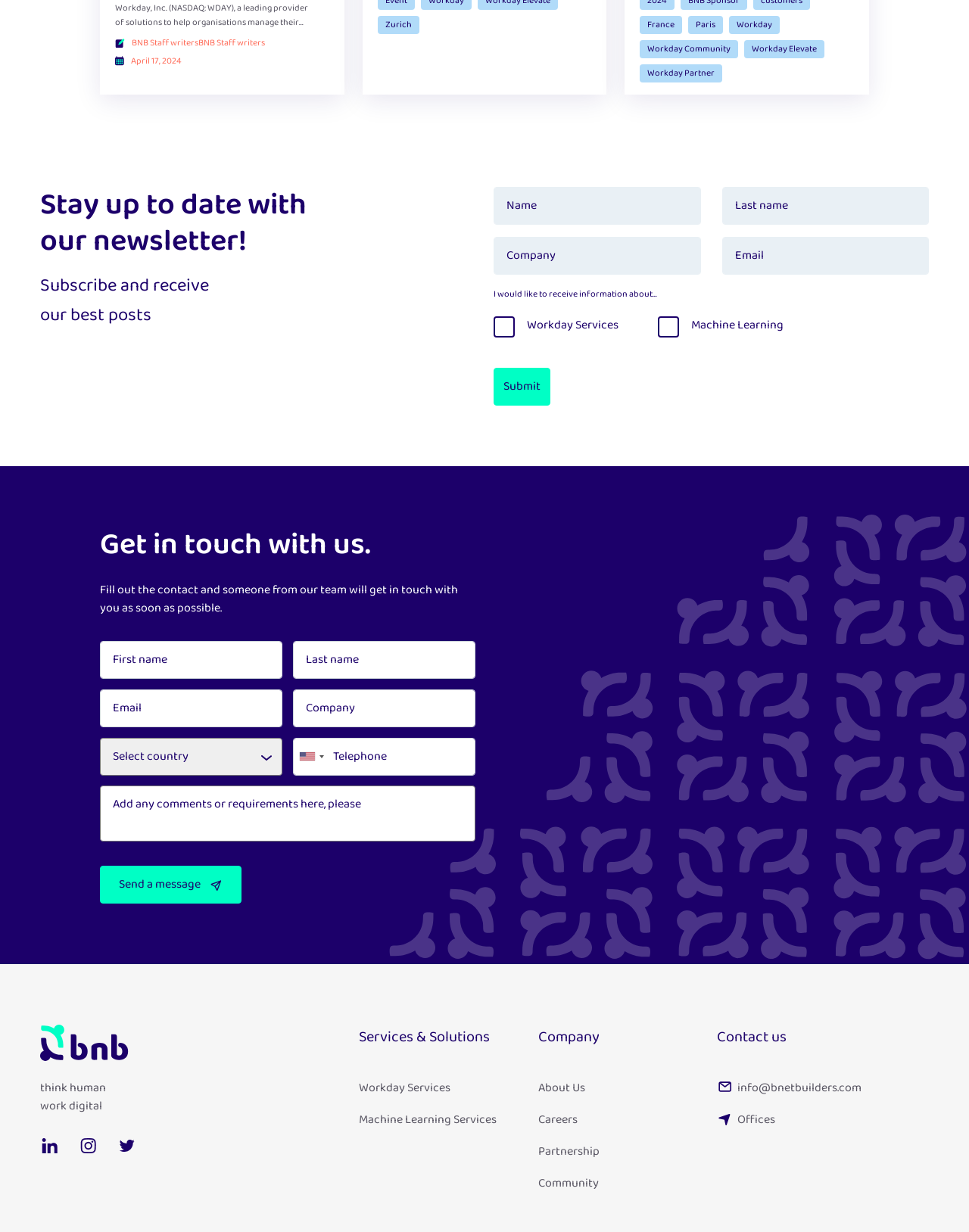Give a one-word or short phrase answer to the question: 
What are the social media platforms linked in the footer?

LinkedIn, Instagram, Twitter